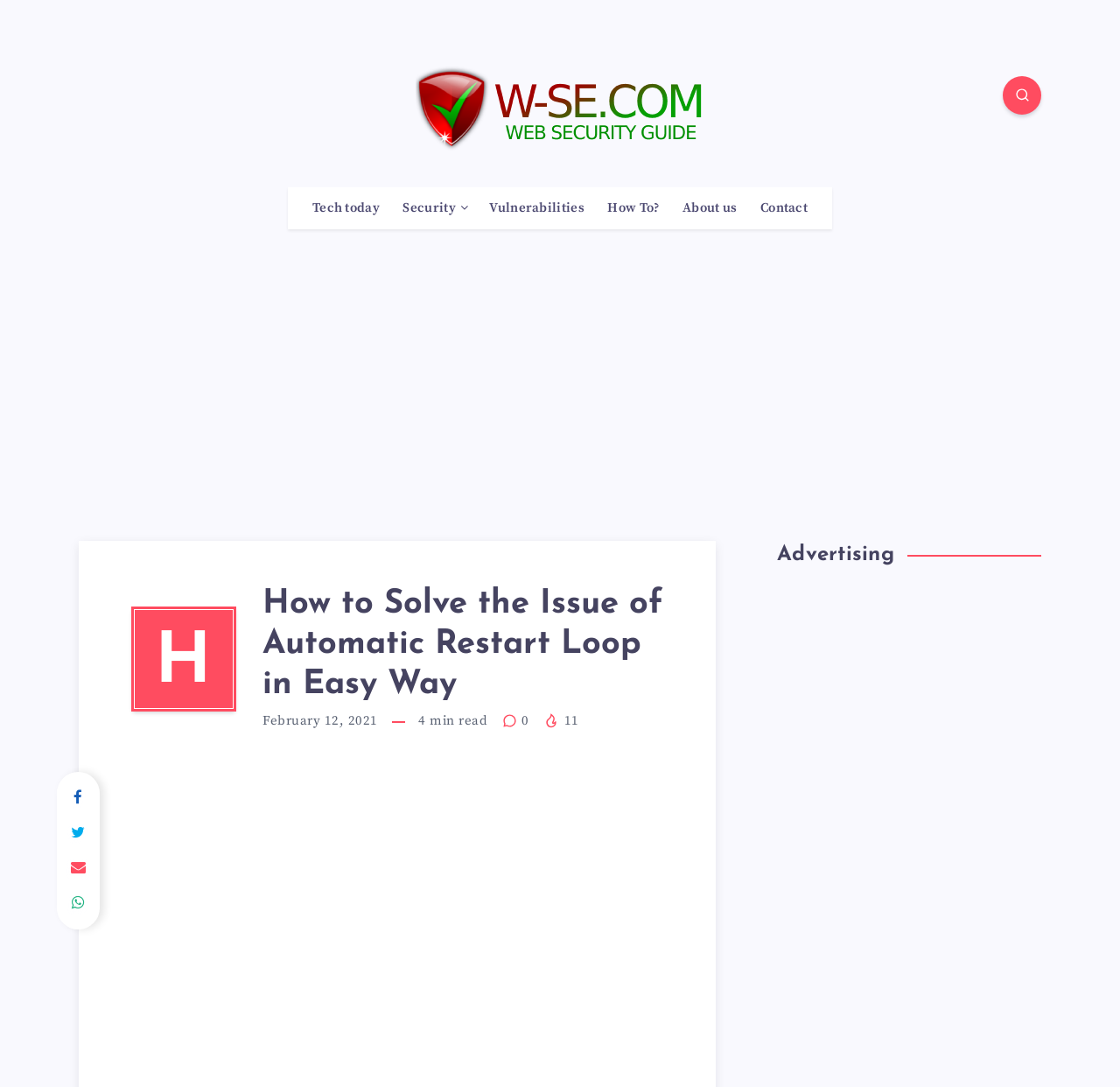Identify the bounding box for the UI element described as: "Just a Humble Tool?". Ensure the coordinates are four float numbers between 0 and 1, formatted as [left, top, right, bottom].

None